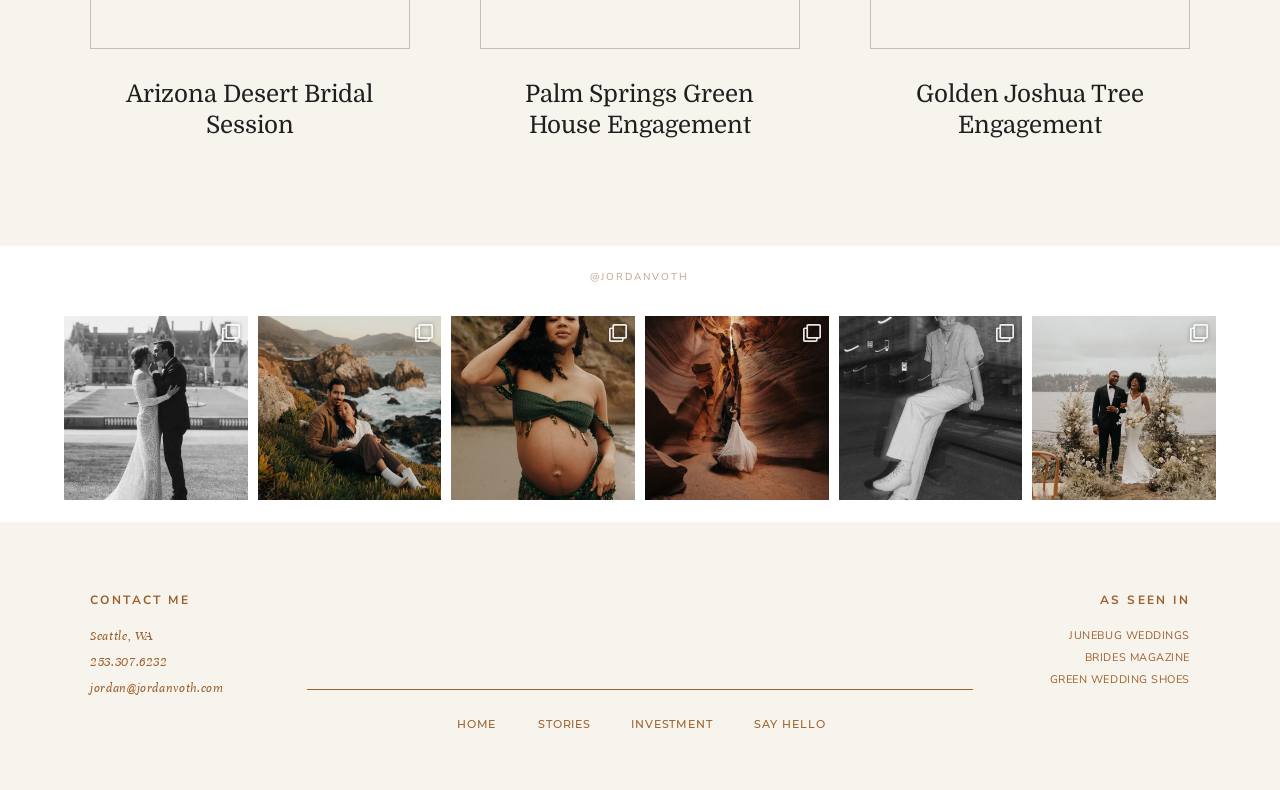Identify the bounding box coordinates for the element you need to click to achieve the following task: "Contact the photographer". The coordinates must be four float values ranging from 0 to 1, formatted as [left, top, right, bottom].

[0.07, 0.75, 0.148, 0.77]